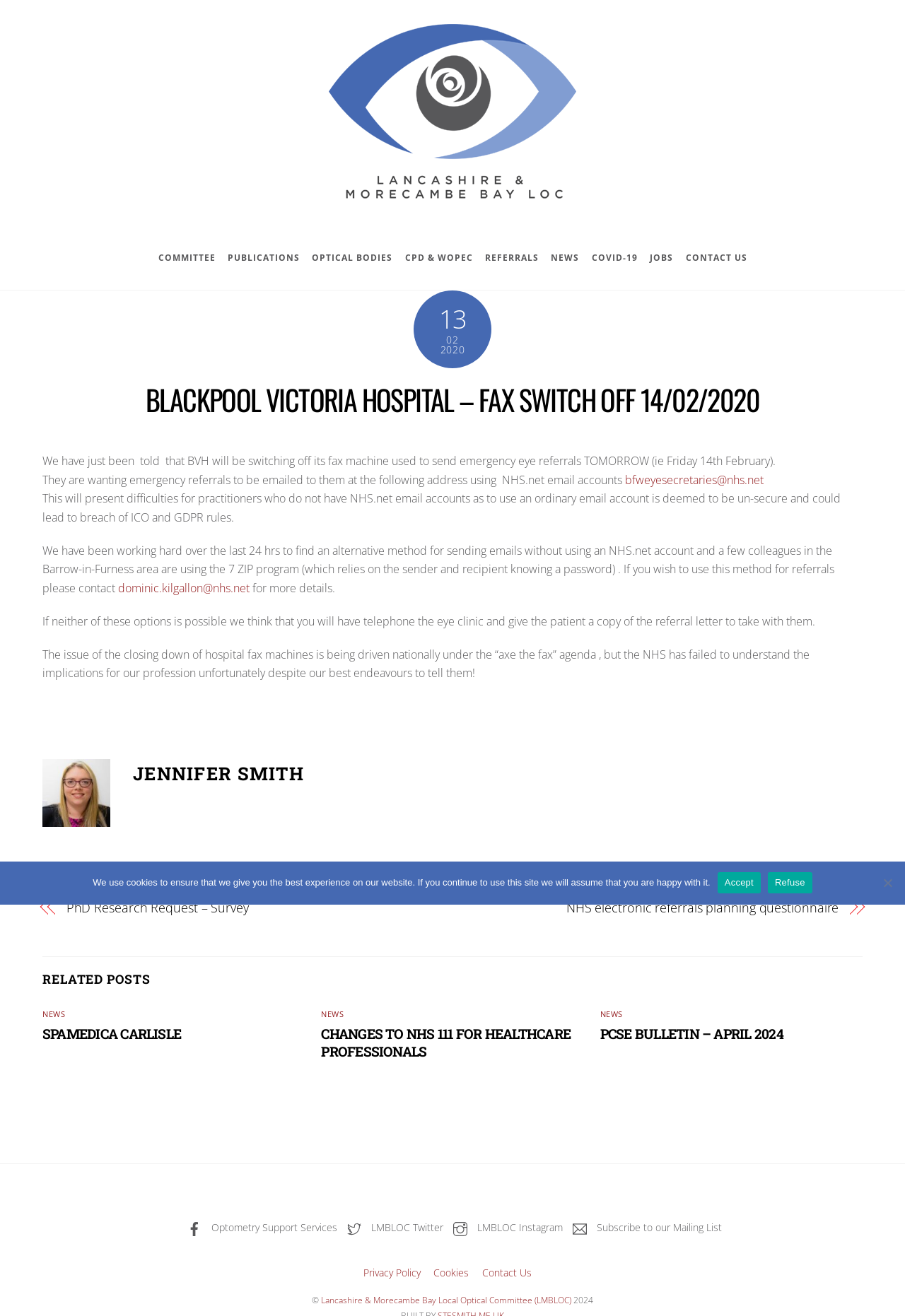Extract the bounding box coordinates for the UI element described by the text: "CPD & WOPEC". The coordinates should be in the form of [left, top, right, bottom] with values between 0 and 1.

[0.442, 0.185, 0.528, 0.207]